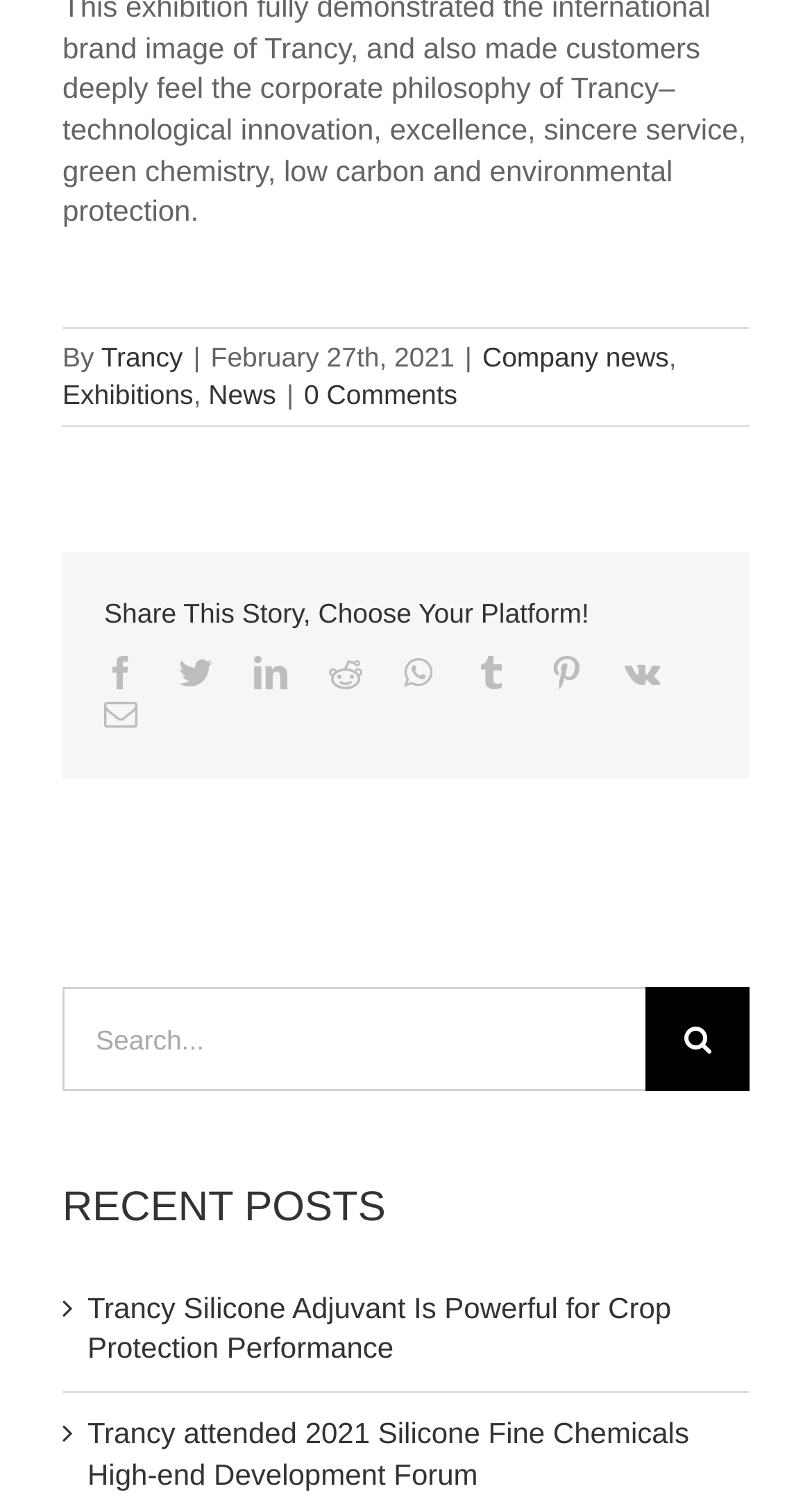Please identify the bounding box coordinates of where to click in order to follow the instruction: "Search for something".

[0.077, 0.659, 0.795, 0.728]